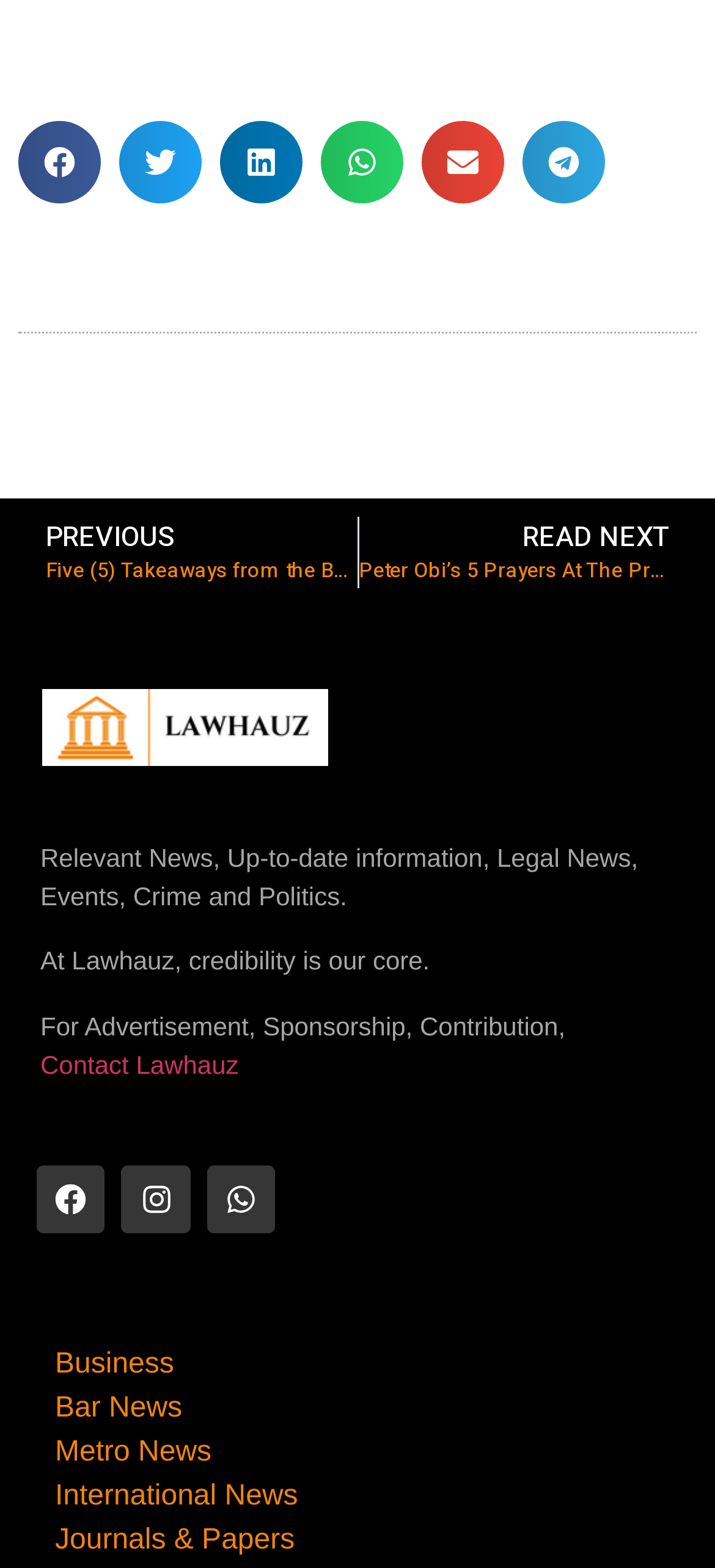Determine the bounding box coordinates of the section to be clicked to follow the instruction: "Contact Lawhauz". The coordinates should be given as four float numbers between 0 and 1, formatted as [left, top, right, bottom].

[0.056, 0.669, 0.334, 0.688]